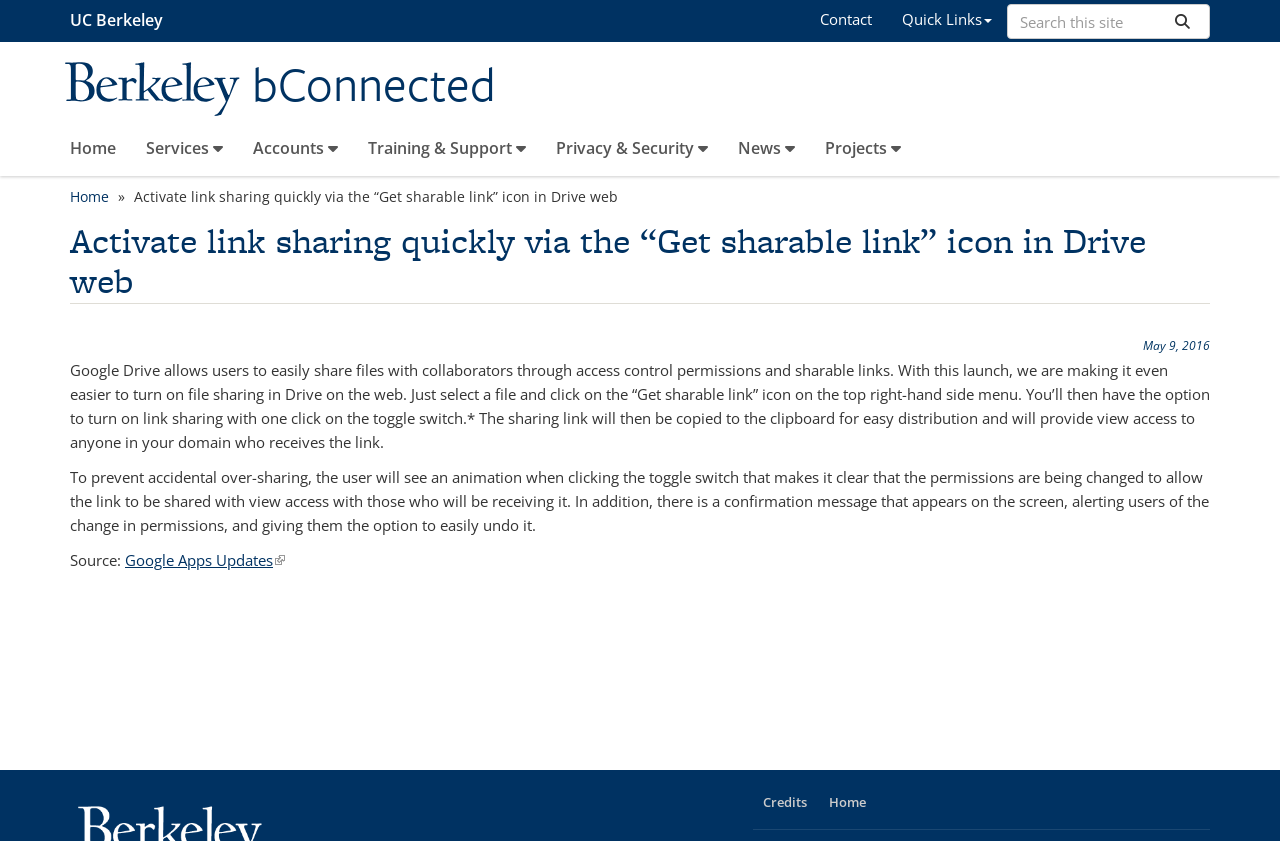Illustrate the webpage thoroughly, mentioning all important details.

The webpage is about activating link sharing quickly via the "Get sharable link" icon in Drive web. At the top left corner, there is a "Skip to main content" link. Next to it, on the top right corner, is the "bConnected" link. Below these links, there is a primary navigation menu with a sitewide search bar on the right side, which includes a search box and a submit search button. The navigation menu has several links, including "Home", "Services", "Accounts", "Training & Support", "Privacy & Security", "News", and "Projects", each with a dropdown icon.

Below the navigation menu, there is a breadcrumbs navigation menu with a "Home" link and a static text describing the current page. The main content area has a heading that matches the title of the page. Below the heading, there is an article with a static text describing the feature of easily sharing files with collaborators through access control permissions and sharable links in Google Drive. The article also includes a date "May 9, 2016" and a source link to "Google Apps Updates".

The article explains that users can select a file and click on the "Get sharable link" icon on the top right-hand side menu to turn on file sharing with one click on the toggle switch. It also mentions that there is an animation and a confirmation message to prevent accidental over-sharing.

At the bottom of the page, there are links to "Credits" and "Home" on the right side.